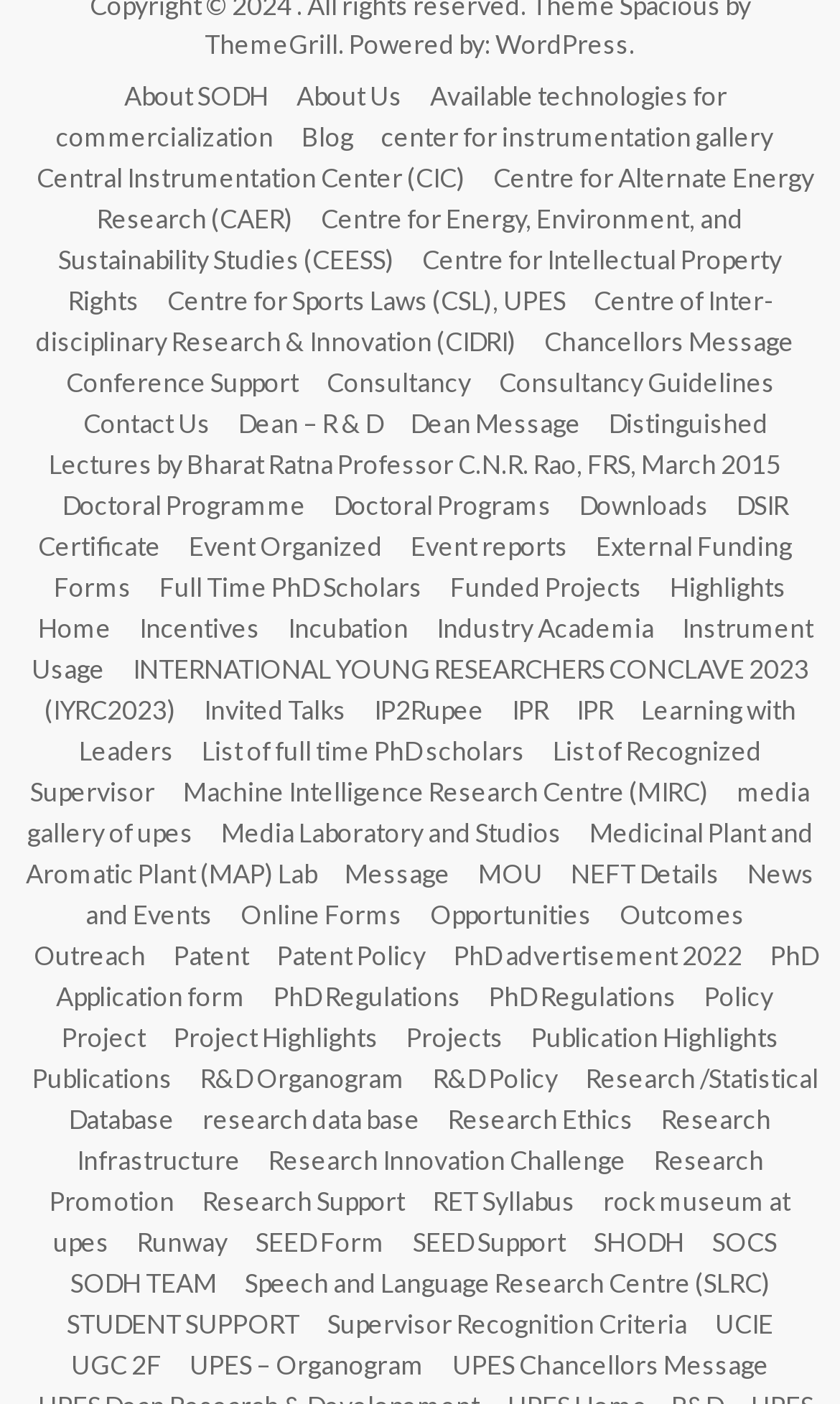Please identify the bounding box coordinates of the clickable region that I should interact with to perform the following instruction: "Explore News and Events". The coordinates should be expressed as four float numbers between 0 and 1, i.e., [left, top, right, bottom].

[0.101, 0.603, 0.969, 0.663]